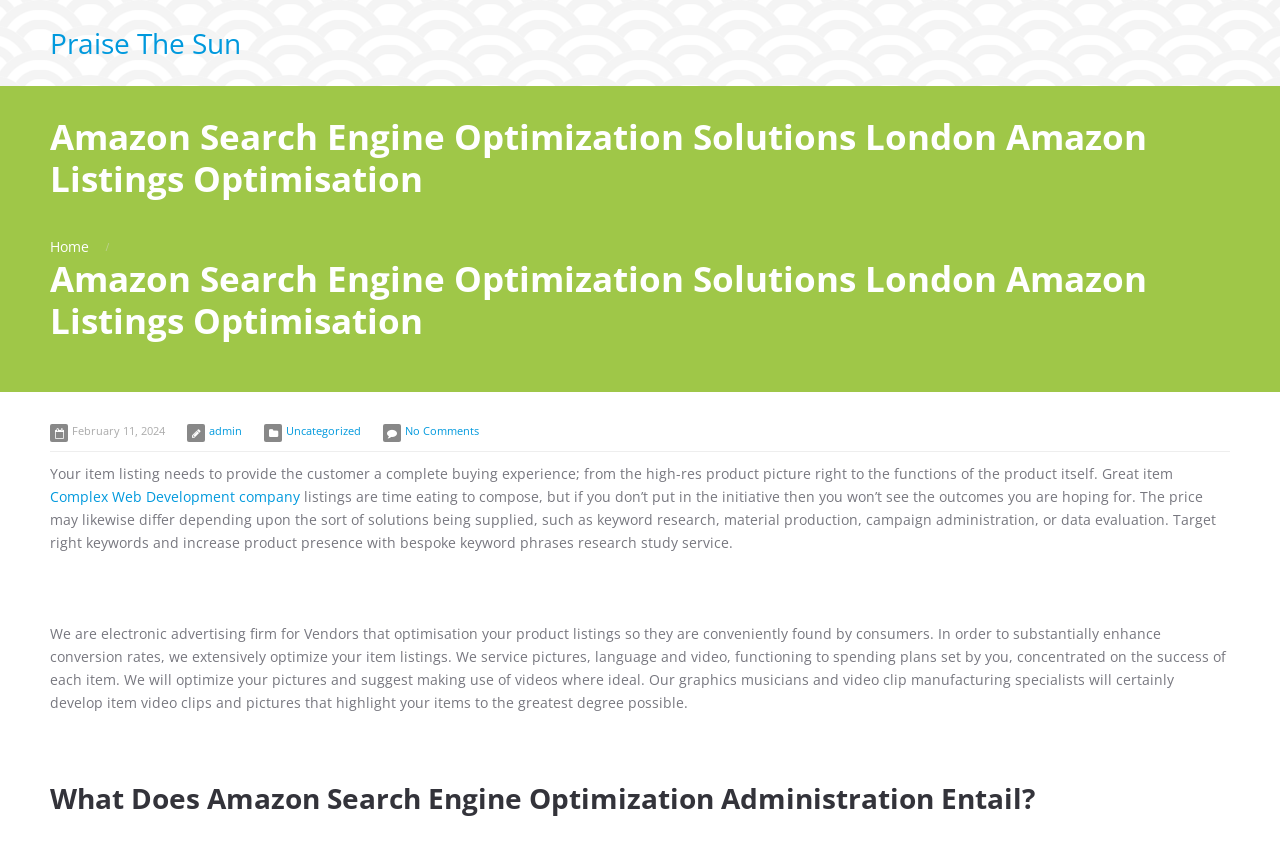Please provide a detailed answer to the question below by examining the image:
What type of content is created by the company?

The company creates product videos and pictures to highlight the products to the greatest degree possible, and suggests using videos where ideal, to optimize product listings and increase conversion rates.